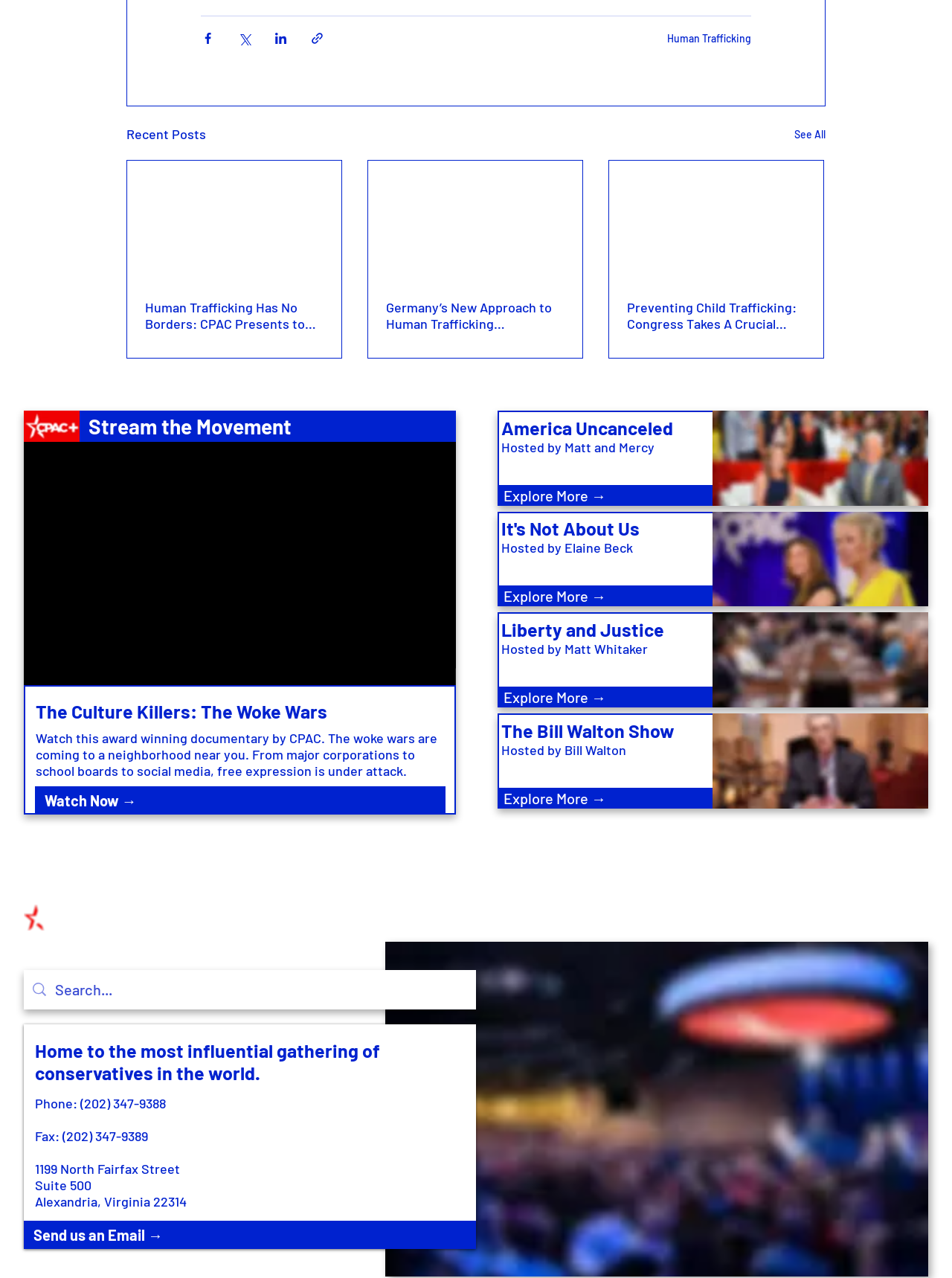Using the webpage screenshot, locate the HTML element that fits the following description and provide its bounding box: "aria-label="Play video"".

[0.025, 0.346, 0.479, 0.536]